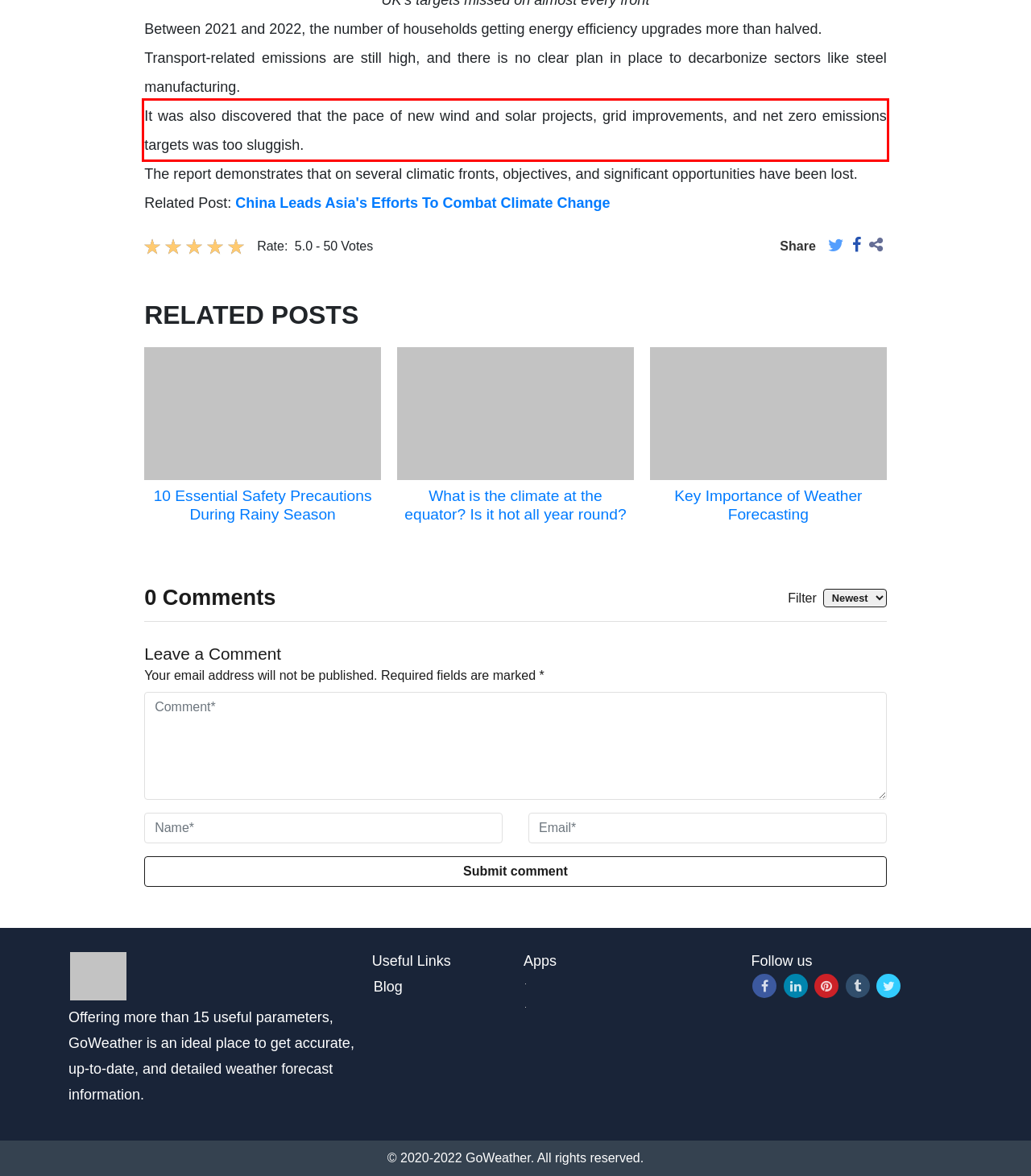Please perform OCR on the text content within the red bounding box that is highlighted in the provided webpage screenshot.

It was also discovered that the pace of new wind and solar projects, grid improvements, and net zero emissions targets was too sluggish.